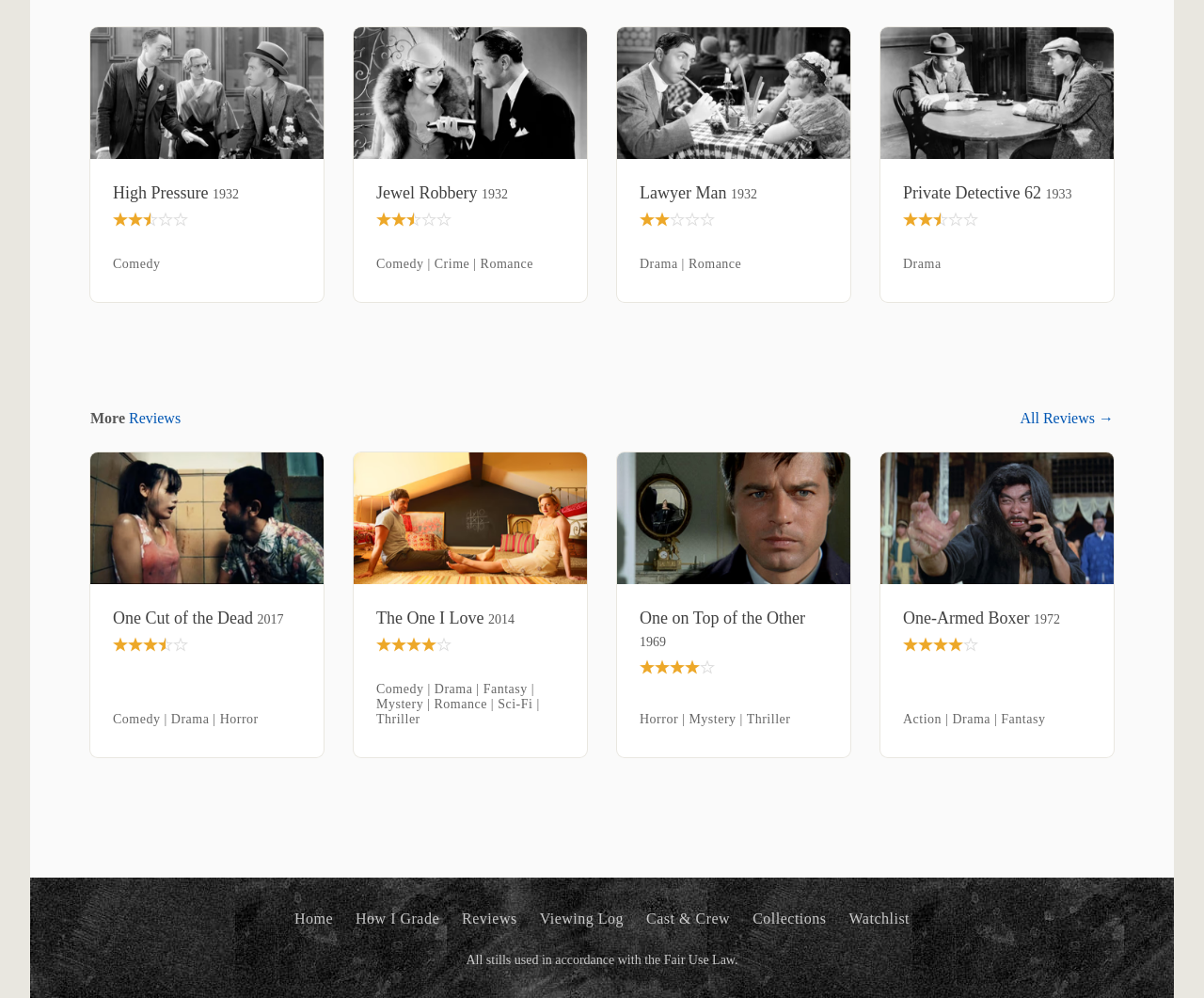Using the information from the screenshot, answer the following question thoroughly:
What is the rating of the movie 'High Pressure'?

I found the rating of the movie 'High Pressure' by looking at the image next to the link 'High Pressure 1932', which shows a rating of C-.